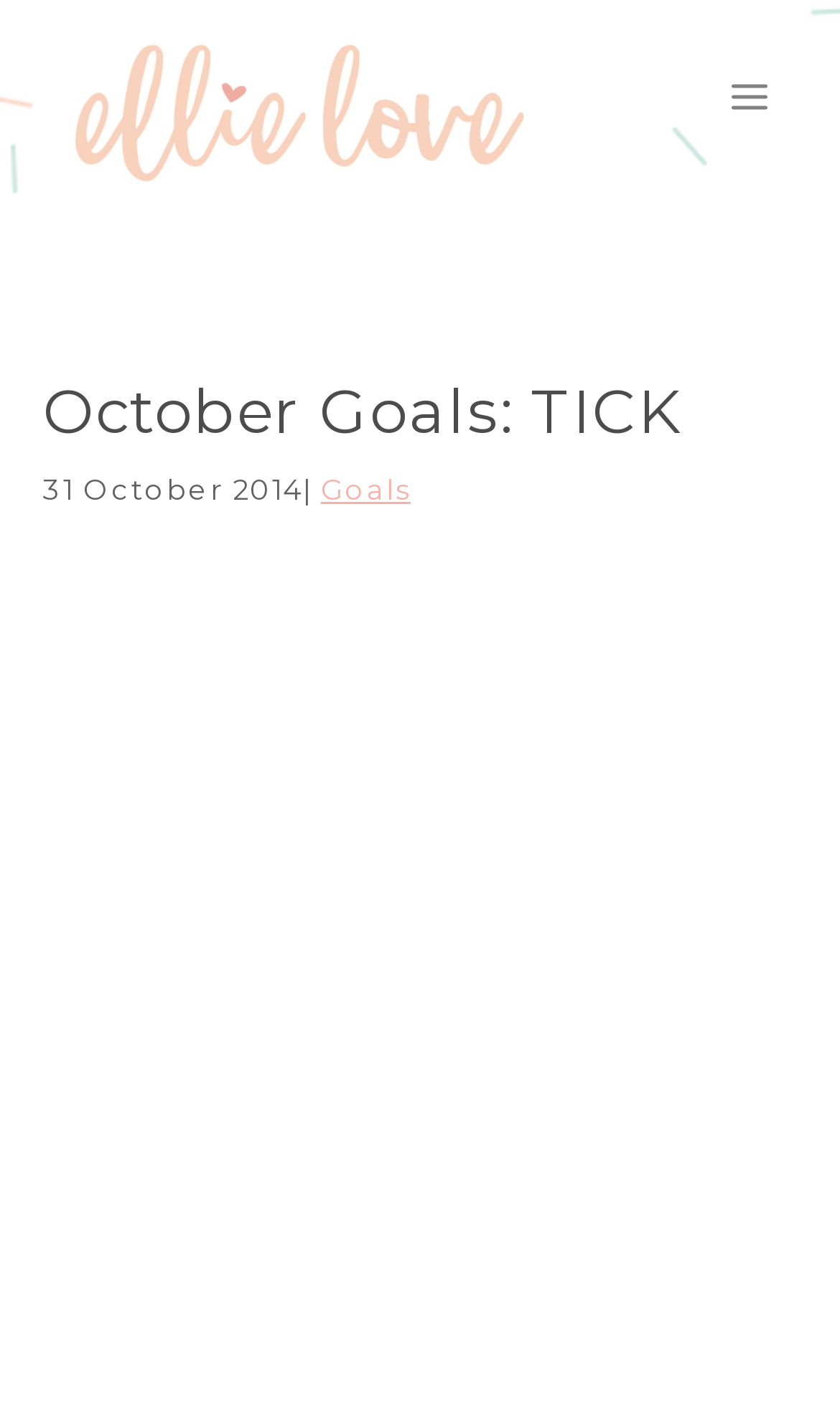How many columns are there in the table?
Provide a detailed answer to the question, using the image to inform your response.

The table on the webpage has only one column, as indicated by the LayoutTableCell element inside the LayoutTableRow element.